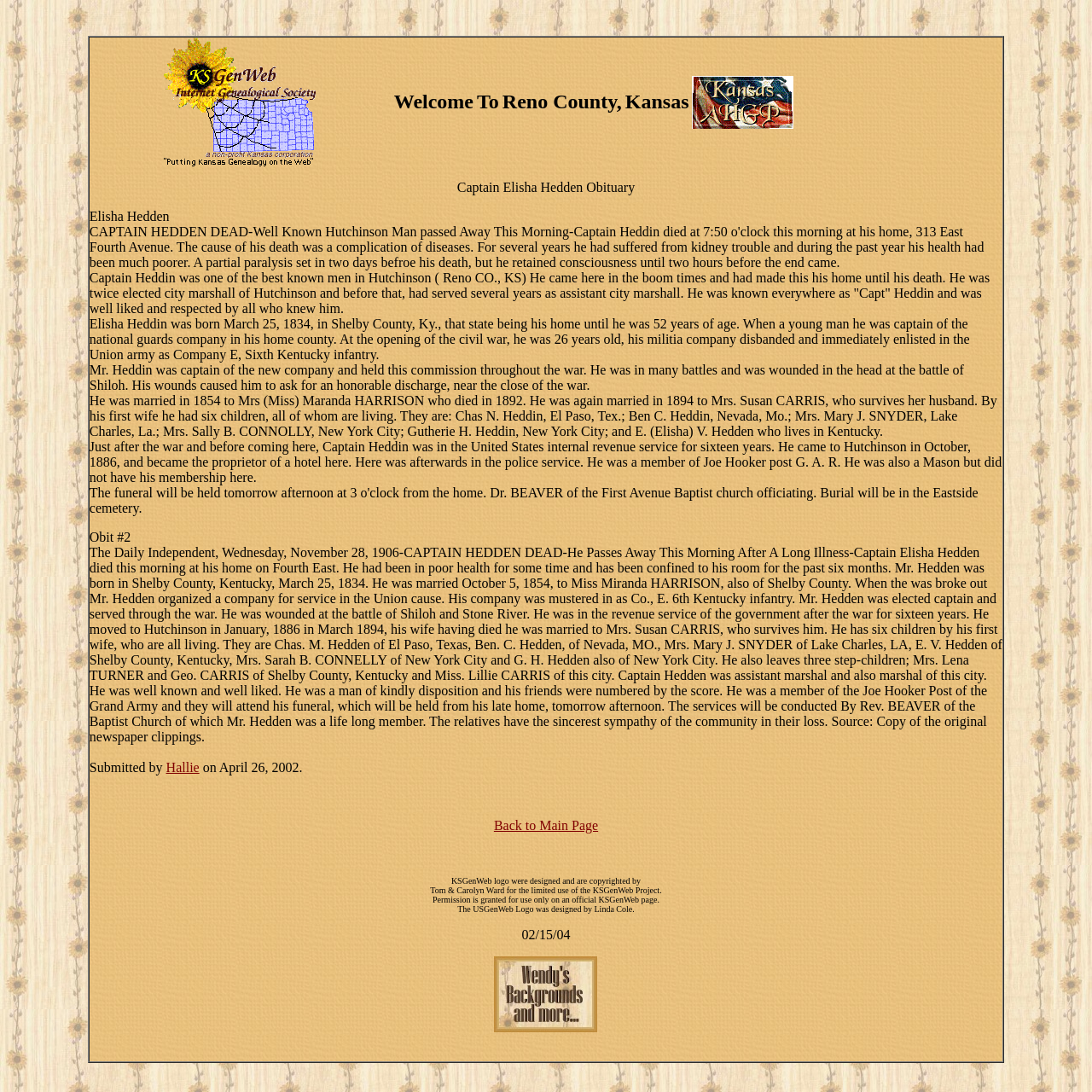Carefully examine the image and provide an in-depth answer to the question: What is the name of the person described in the obituary?

I found the name 'Captain Elisha Hedden' in the text of the obituary, which is the main content of the webpage.